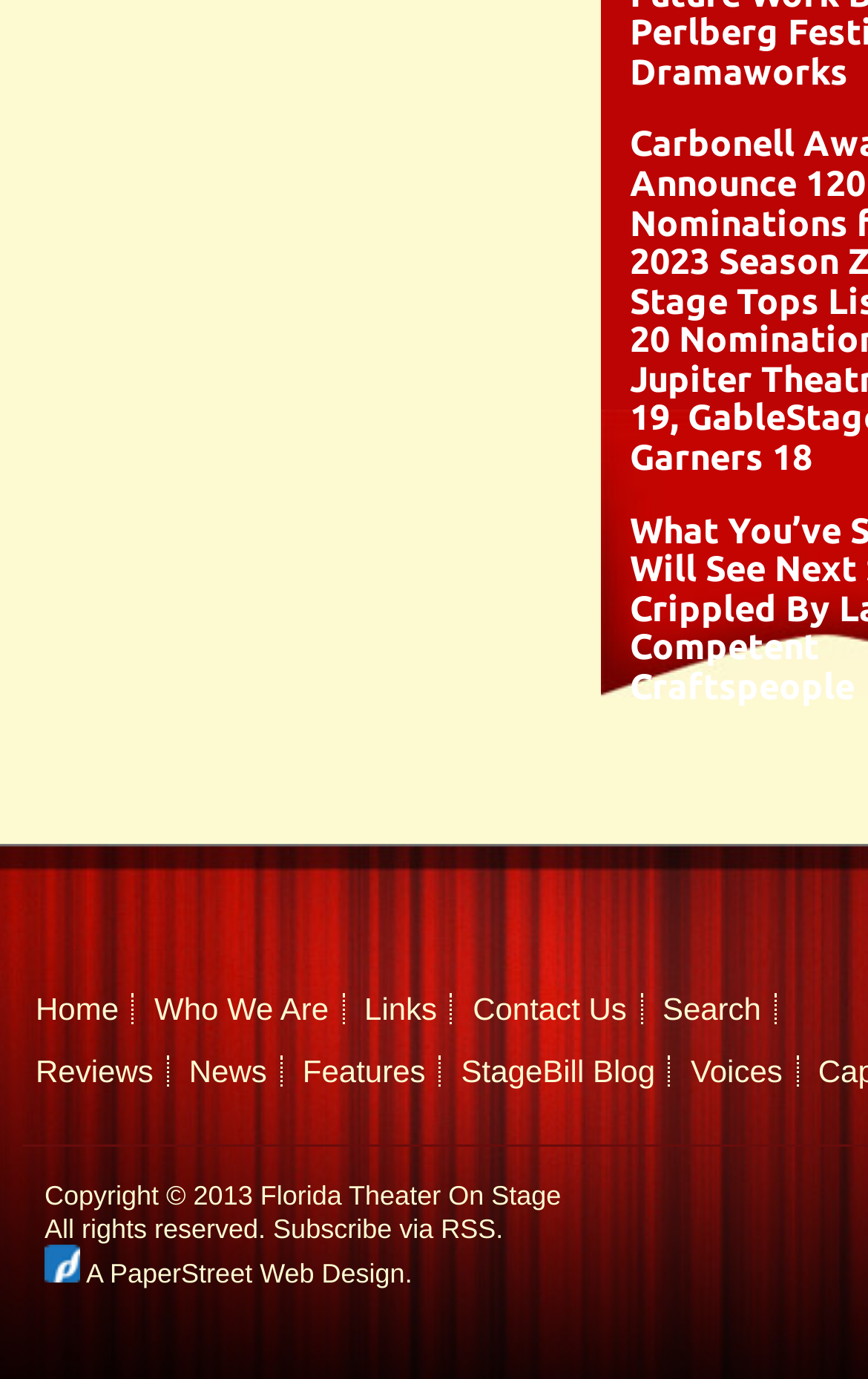With reference to the screenshot, provide a detailed response to the question below:
How many main navigation links are there?

I counted the main navigation links at the top of the page, which are 'Home', 'Who We Are', 'Links', 'Contact Us', 'Search', and 'Reviews'. There are 6 links in total.